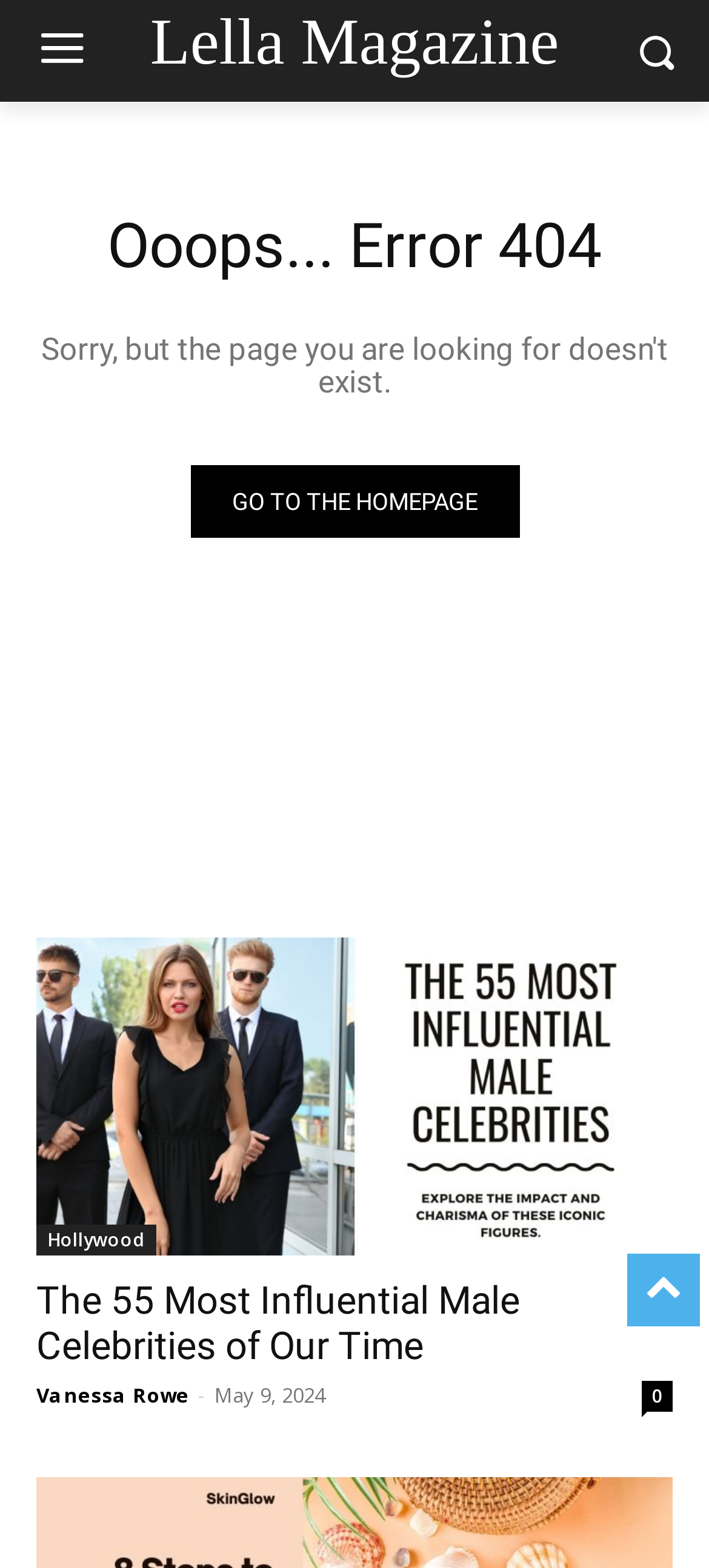What is the error code on this page?
Carefully examine the image and provide a detailed answer to the question.

The error code is mentioned in the heading 'Ooops... Error 404' which is located at the top of the page, indicating that the requested page was not found.